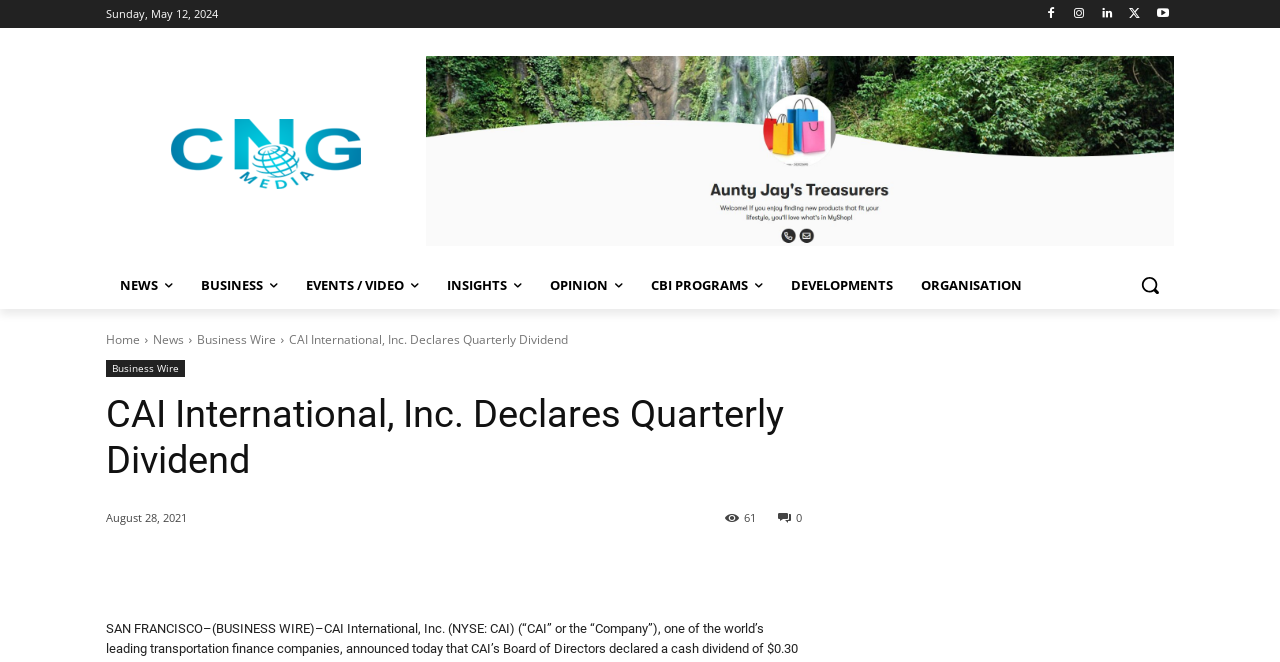Given the element description "Events / Video" in the screenshot, predict the bounding box coordinates of that UI element.

[0.228, 0.394, 0.338, 0.467]